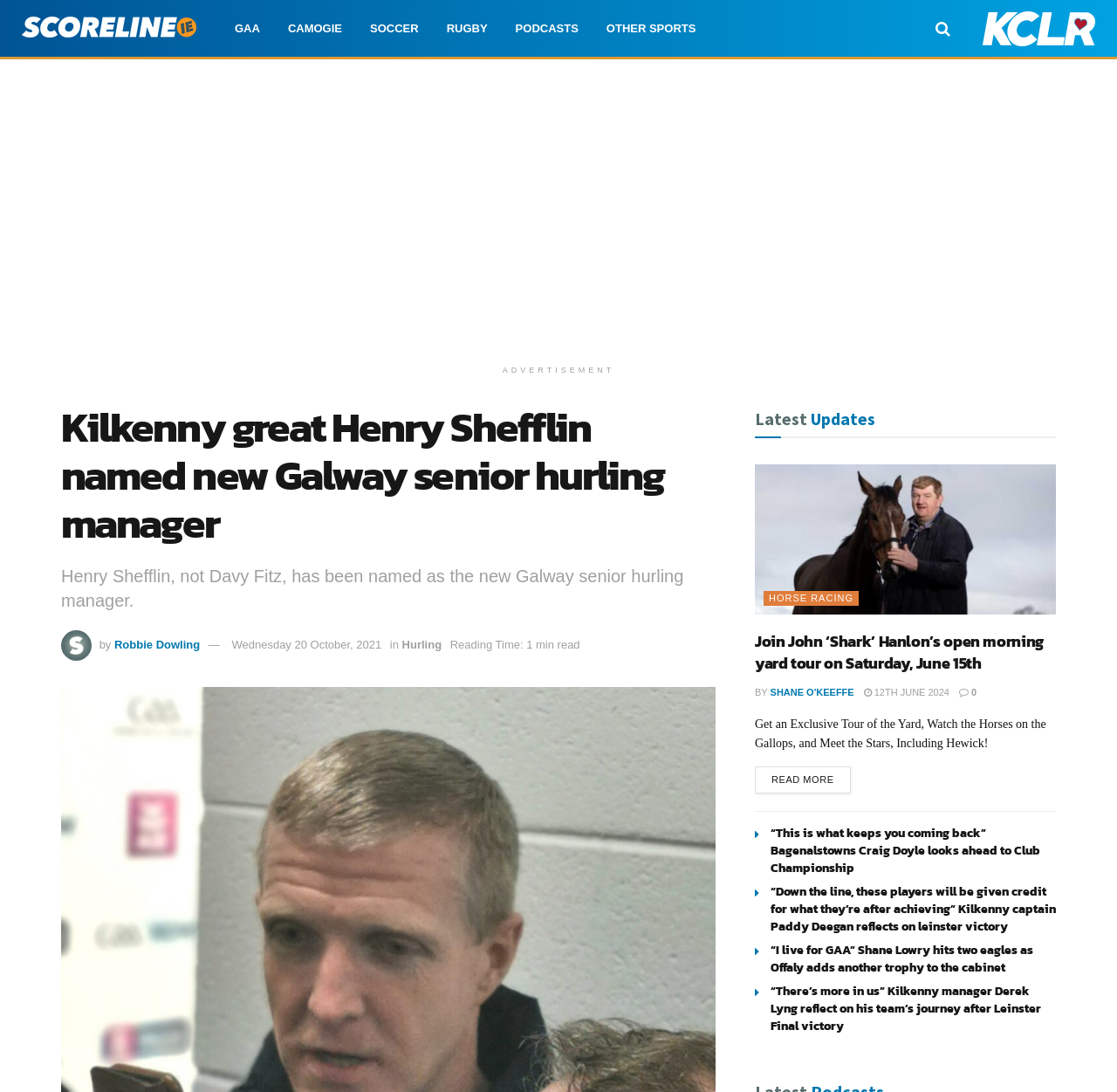Could you specify the bounding box coordinates for the clickable section to complete the following instruction: "Read more about John 'Shark' Hanlon's open morning yard tour"?

[0.676, 0.702, 0.761, 0.727]